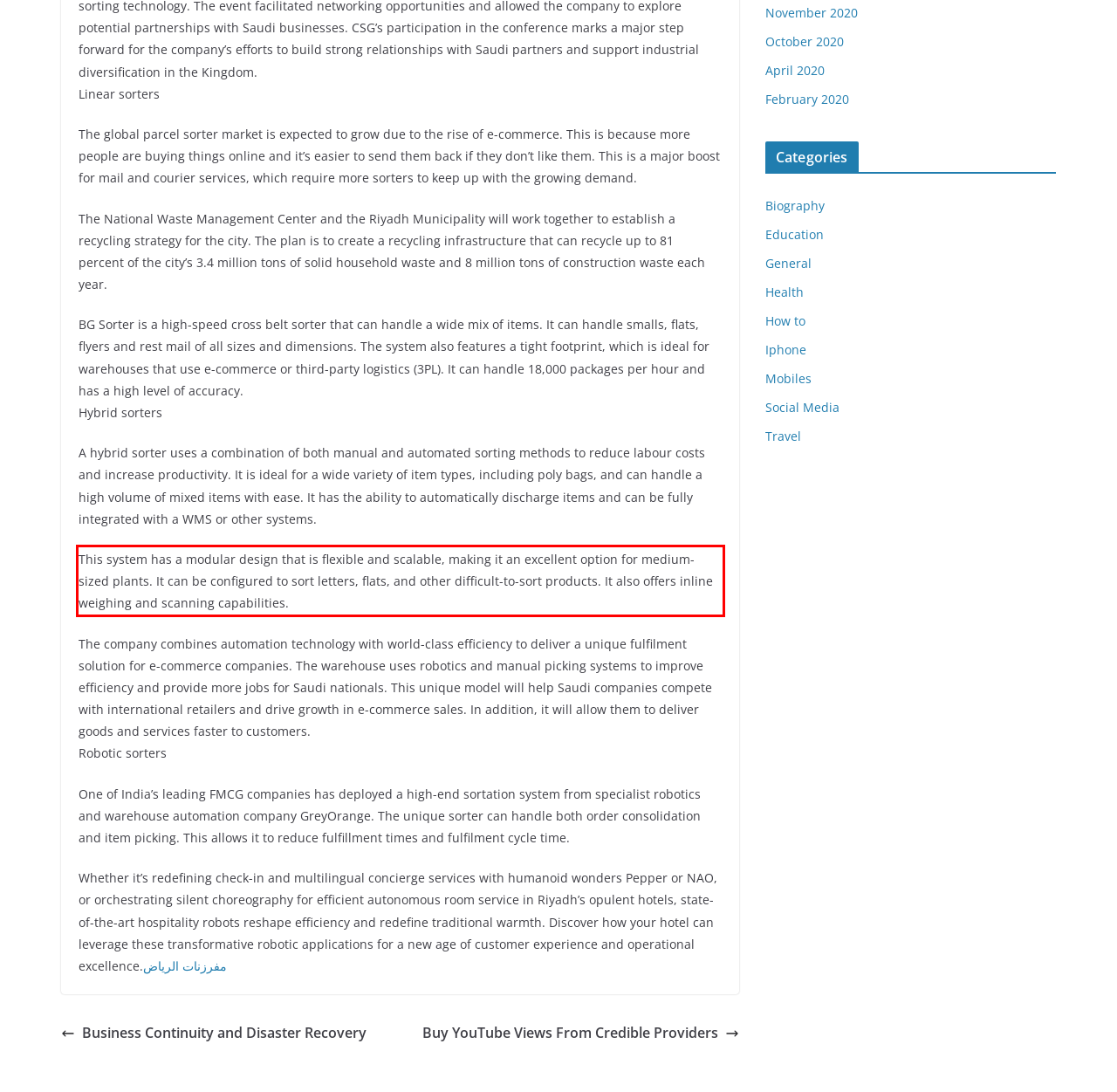Please examine the webpage screenshot and extract the text within the red bounding box using OCR.

This system has a modular design that is flexible and scalable, making it an excellent option for medium-sized plants. It can be configured to sort letters, flats, and other difficult-to-sort products. It also offers inline weighing and scanning capabilities.